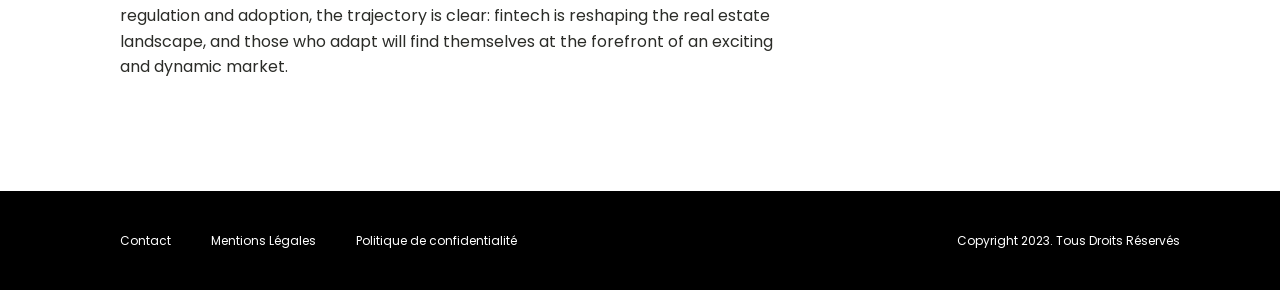Bounding box coordinates are given in the format (top-left x, top-left y, bottom-right x, bottom-right y). All values should be floating point numbers between 0 and 1. Provide the bounding box coordinate for the UI element described as: Mentions Légales

[0.149, 0.728, 0.262, 0.932]